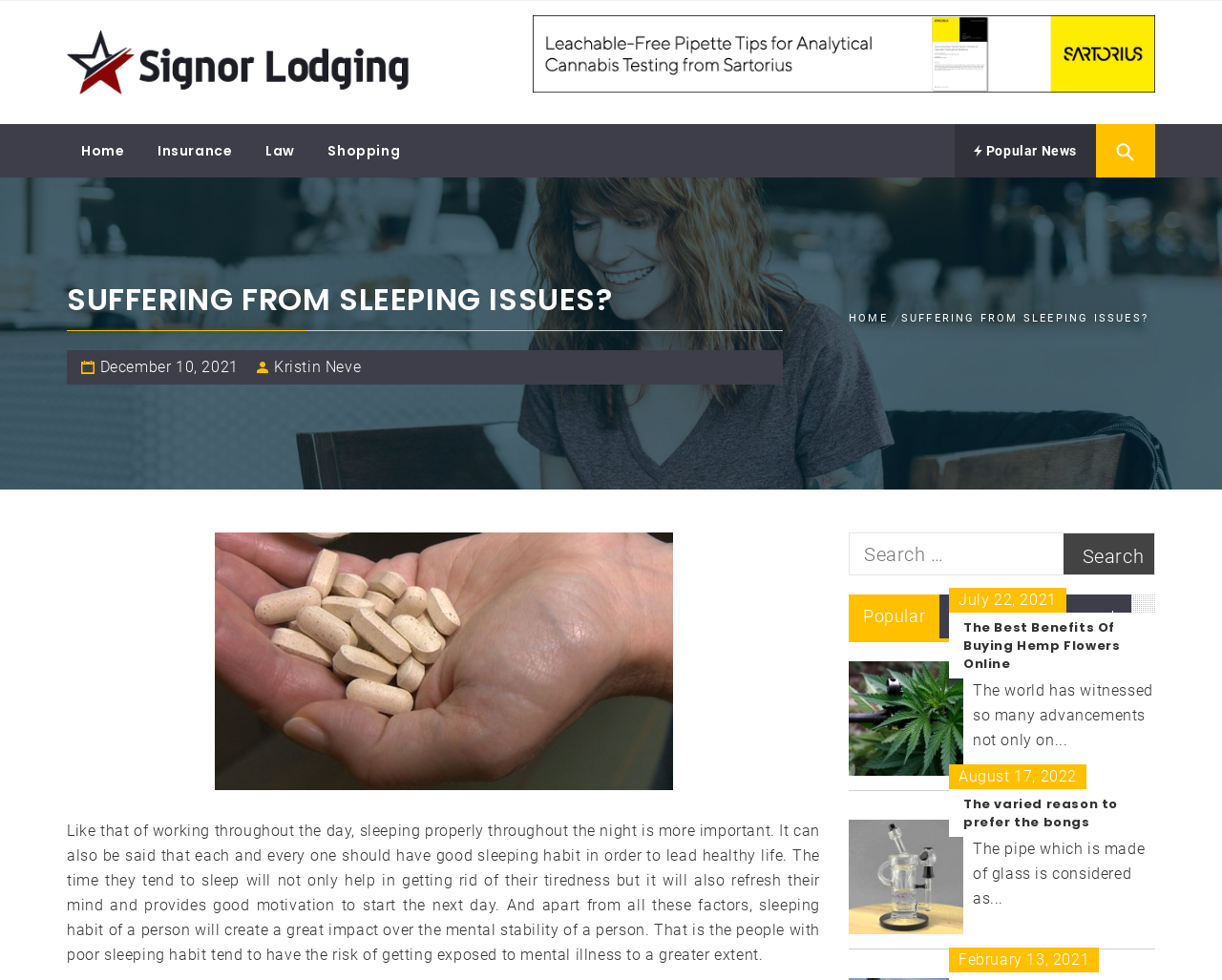Specify the bounding box coordinates of the region I need to click to perform the following instruction: "Read the 'The Best Benefits Of Buying Hemp Flowers Online' article". The coordinates must be four float numbers in the range of 0 to 1, i.e., [left, top, right, bottom].

[0.777, 0.625, 0.945, 0.692]